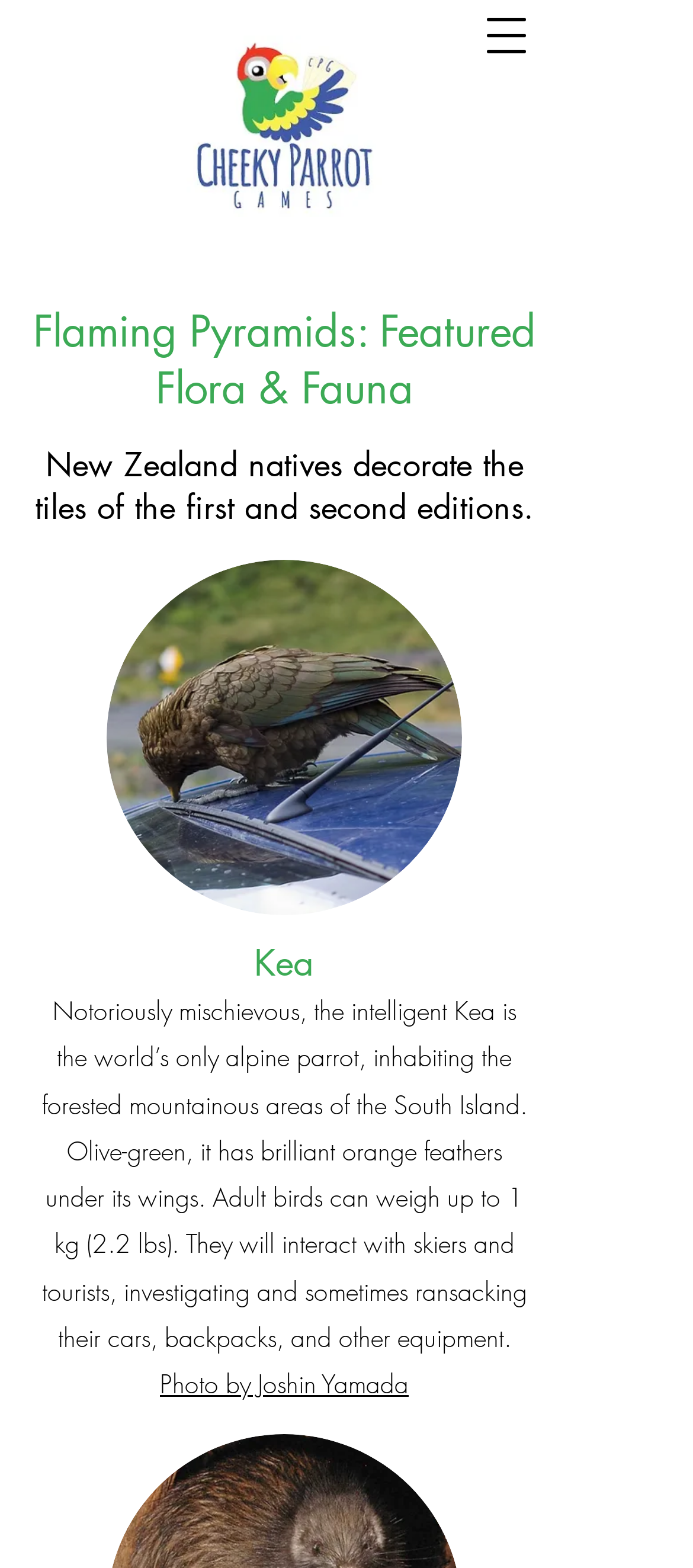Provide the text content of the webpage's main heading.

Flaming Pyramids: Featured Flora & Fauna